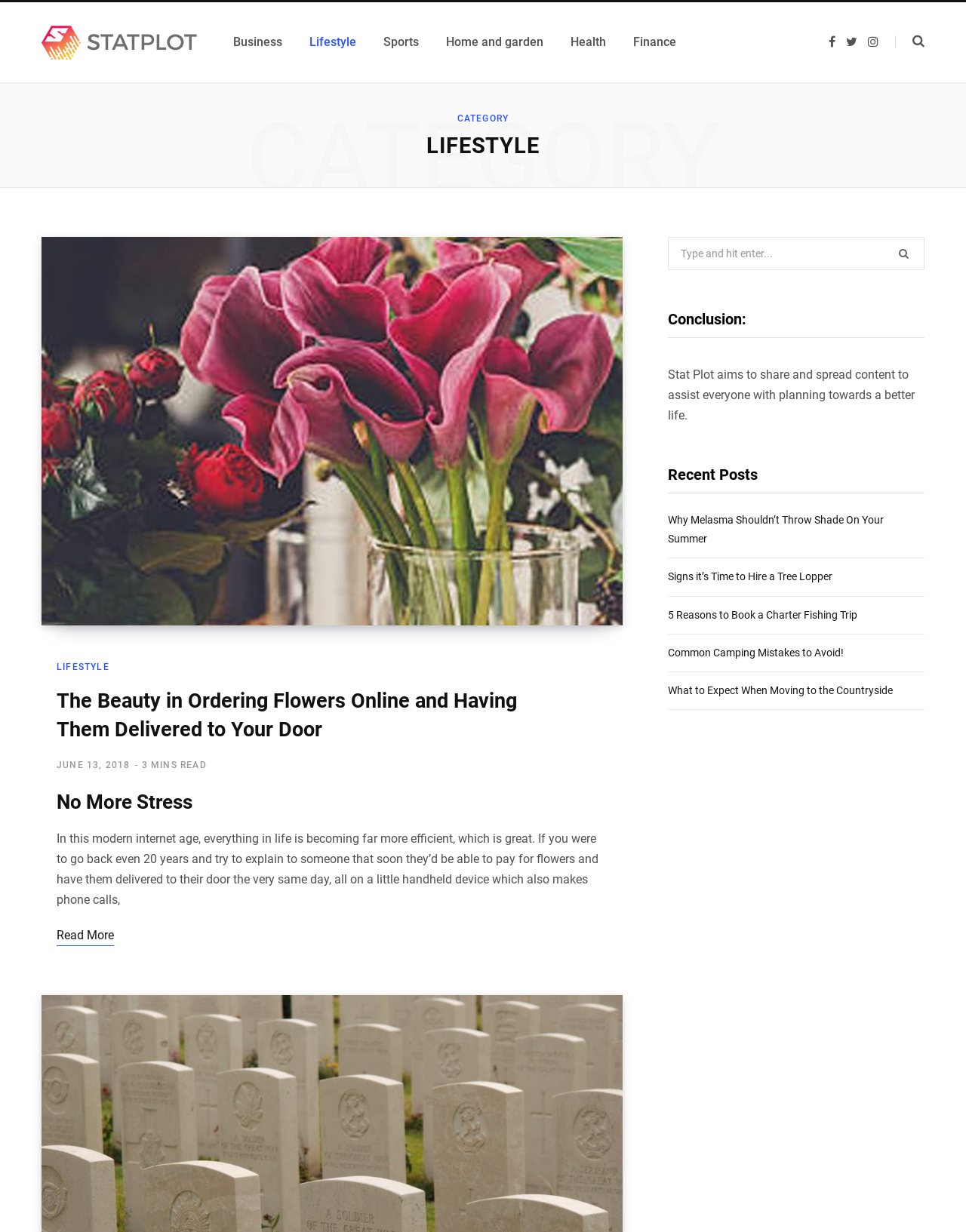Generate a thorough description of the webpage.

The webpage is an archive page for lifestyle articles on a website called Statplot. At the top left, there is a logo of Statplot, which is an image with a link to the website's homepage. Next to the logo, there are several links to different categories, including Business, Lifestyle, Sports, Home and garden, Health, and Finance.

Below the categories, there is a heading that reads "LIFESTYLE" in a large font. Underneath the heading, there is an article section that takes up most of the page. The article section is divided into two parts: a main article and a sidebar.

The main article has a header image with a link to the article, followed by a heading that reads "The Beauty in Ordering Flowers Online and Having Them Delivered to Your Door". Below the heading, there is a link to the article, a time stamp that reads "JUNE 13, 2018", and a text that reads "3 MINS READ". The article content is a short paragraph that discusses the efficiency of modern life.

Below the main article, there is another heading that reads "No More Stress", followed by a short paragraph of text. At the bottom of the main article section, there is a link that reads "Read More".

The sidebar is located to the right of the main article section. It has a search box with a label that reads "Search for:", a button with a magnifying glass icon, and a heading that reads "Conclusion:". Below the heading, there is a paragraph of text that describes the purpose of Statplot. Further down, there is a heading that reads "Recent Posts", followed by a list of links to recent articles.

At the top right of the page, there are social media links to Facebook, Twitter, and Instagram, as well as a link with a question mark icon.